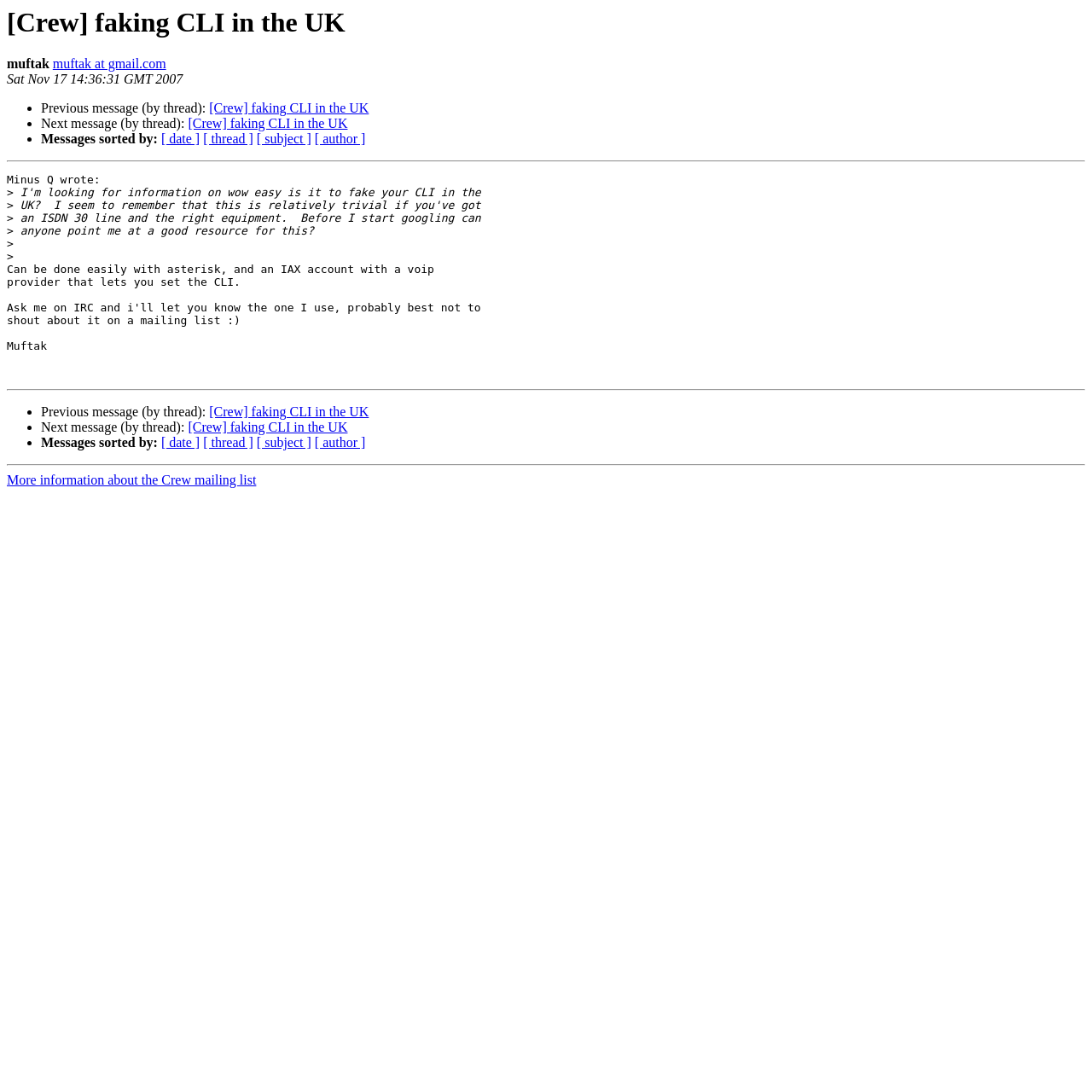Please locate the bounding box coordinates for the element that should be clicked to achieve the following instruction: "View previous message". Ensure the coordinates are given as four float numbers between 0 and 1, i.e., [left, top, right, bottom].

[0.038, 0.093, 0.192, 0.106]